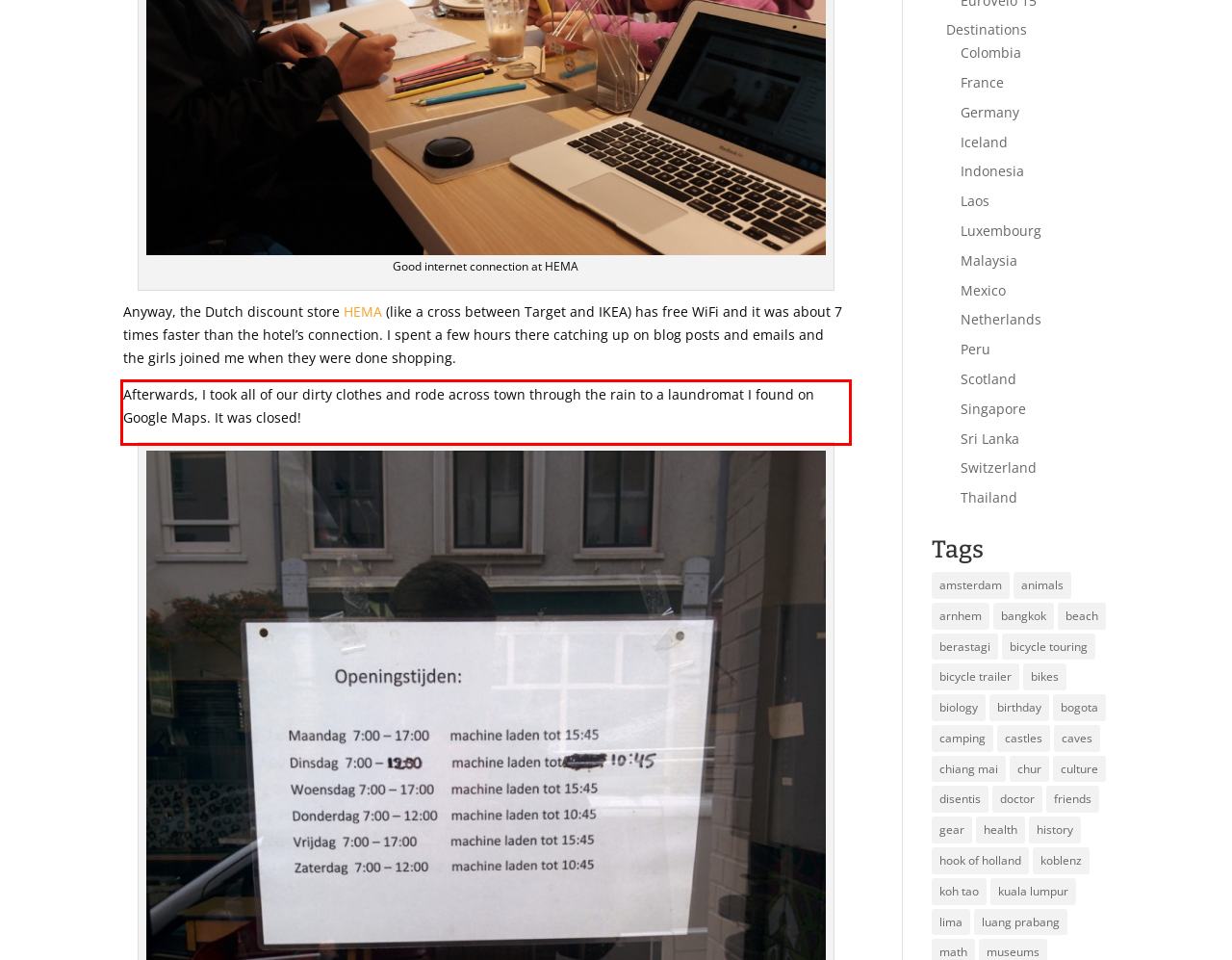Please identify and extract the text from the UI element that is surrounded by a red bounding box in the provided webpage screenshot.

Afterwards, I took all of our dirty clothes and rode across town through the rain to a laundromat I found on Google Maps. It was closed!